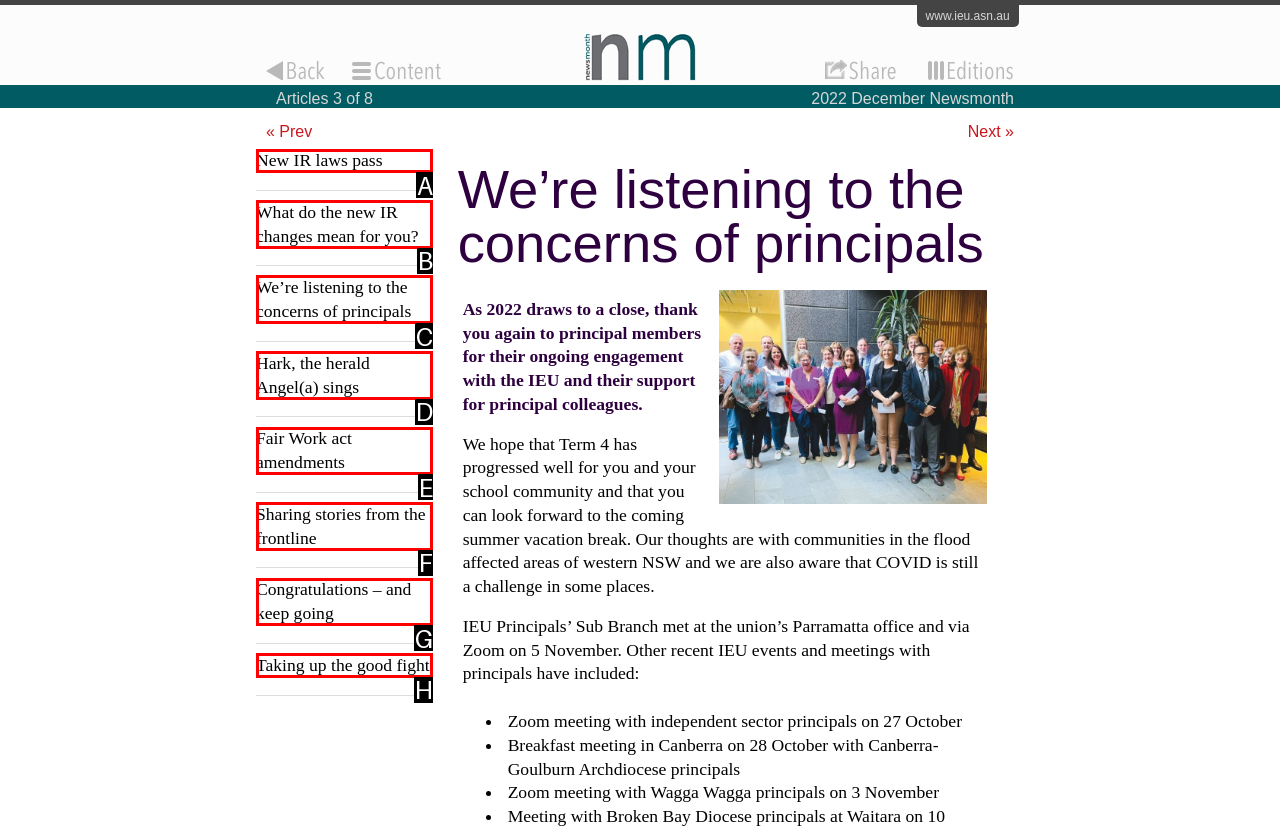Choose the HTML element you need to click to achieve the following task: Read the article about listening to the concerns of principals
Respond with the letter of the selected option from the given choices directly.

C